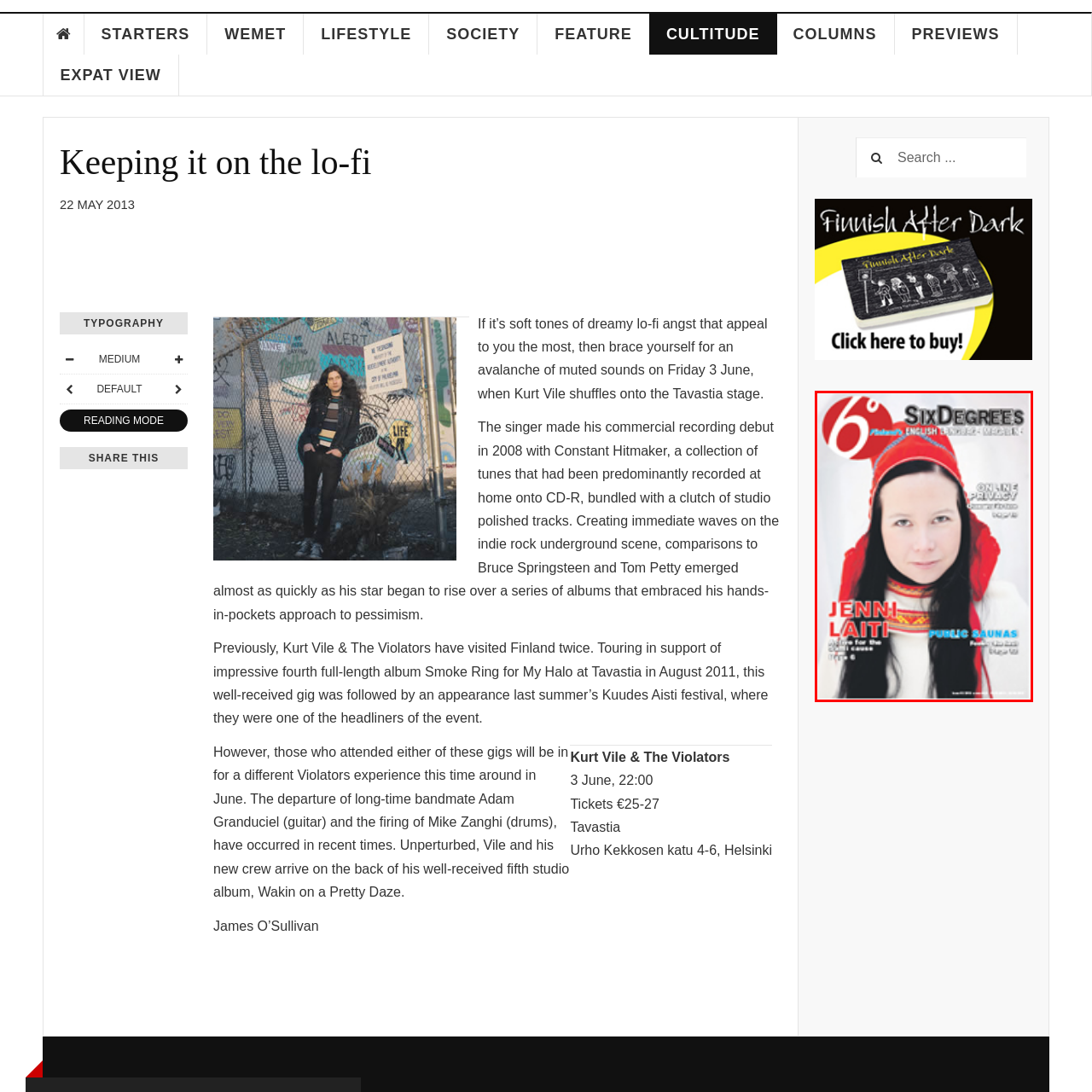What is Jenni Laiti wearing?
Analyze the image within the red frame and provide a concise answer using only one word or a short phrase.

Traditional attire